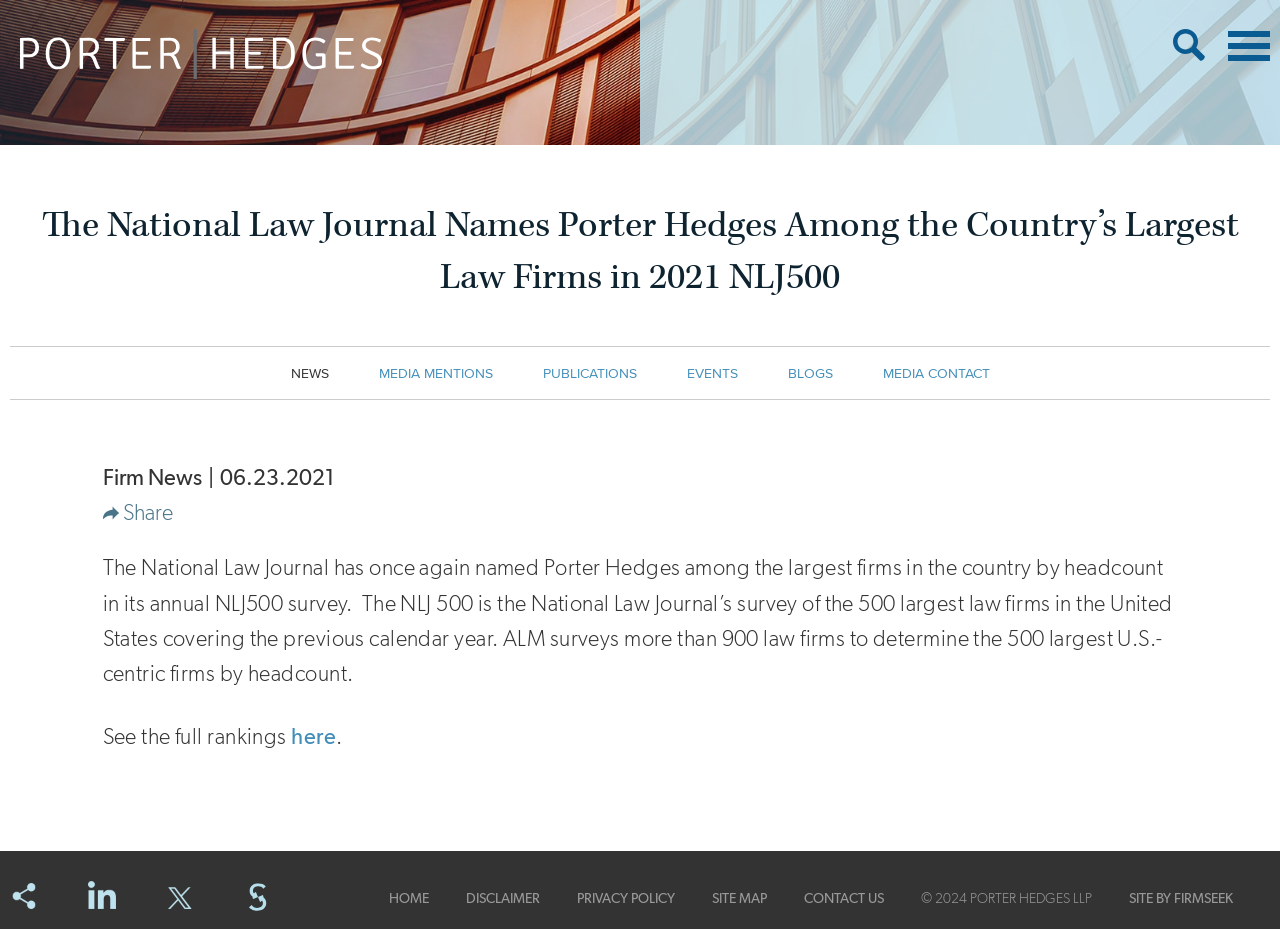What social media platform is linked at the bottom of the webpage?
Please give a detailed and thorough answer to the question, covering all relevant points.

The social media platforms linked at the bottom of the webpage are obtained from the links 'LinkedIn' and 'Twitter', which are accompanied by their respective icons.